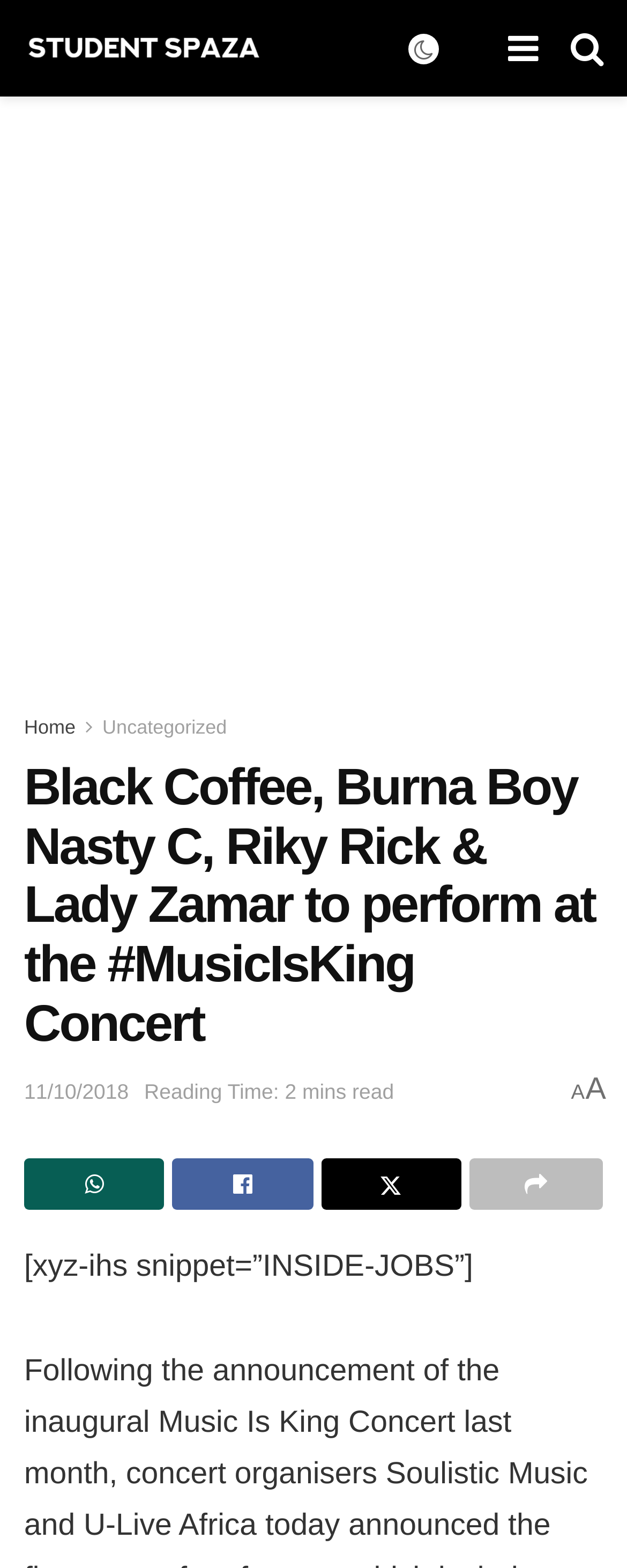Highlight the bounding box coordinates of the element you need to click to perform the following instruction: "Learn more about Azure SQL Edge."

None